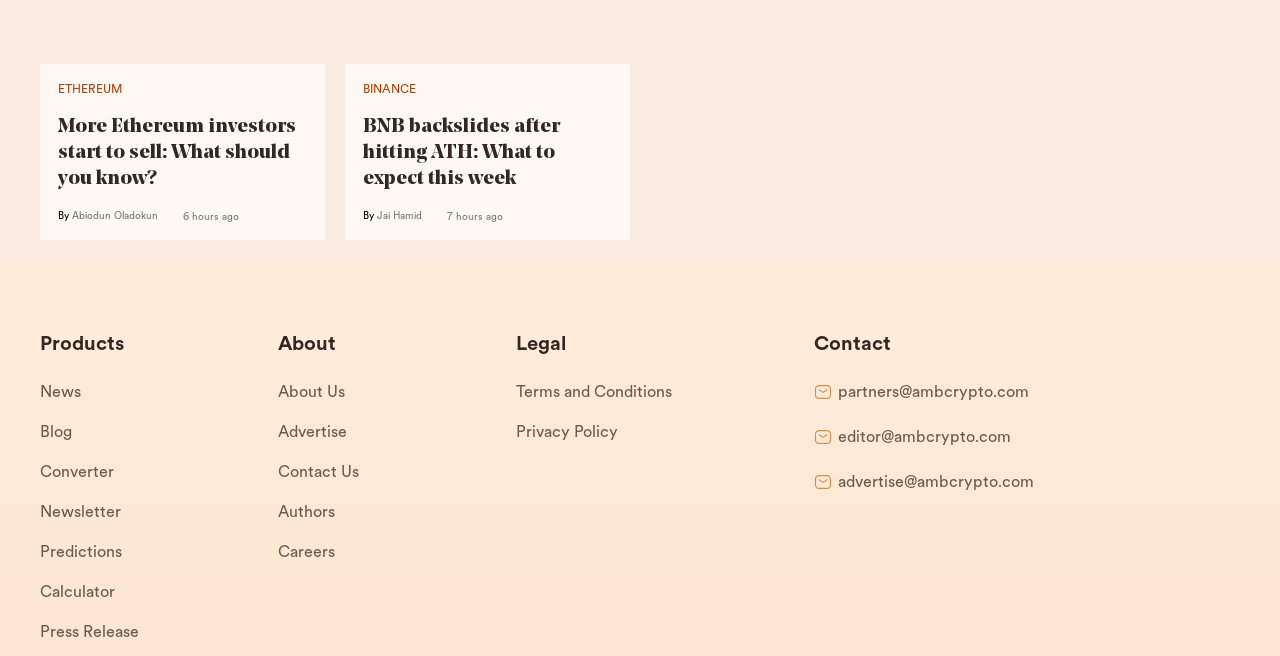Locate the bounding box coordinates of the element's region that should be clicked to carry out the following instruction: "Contact the team". The coordinates need to be four float numbers between 0 and 1, i.e., [left, top, right, bottom].

[0.655, 0.584, 0.804, 0.615]